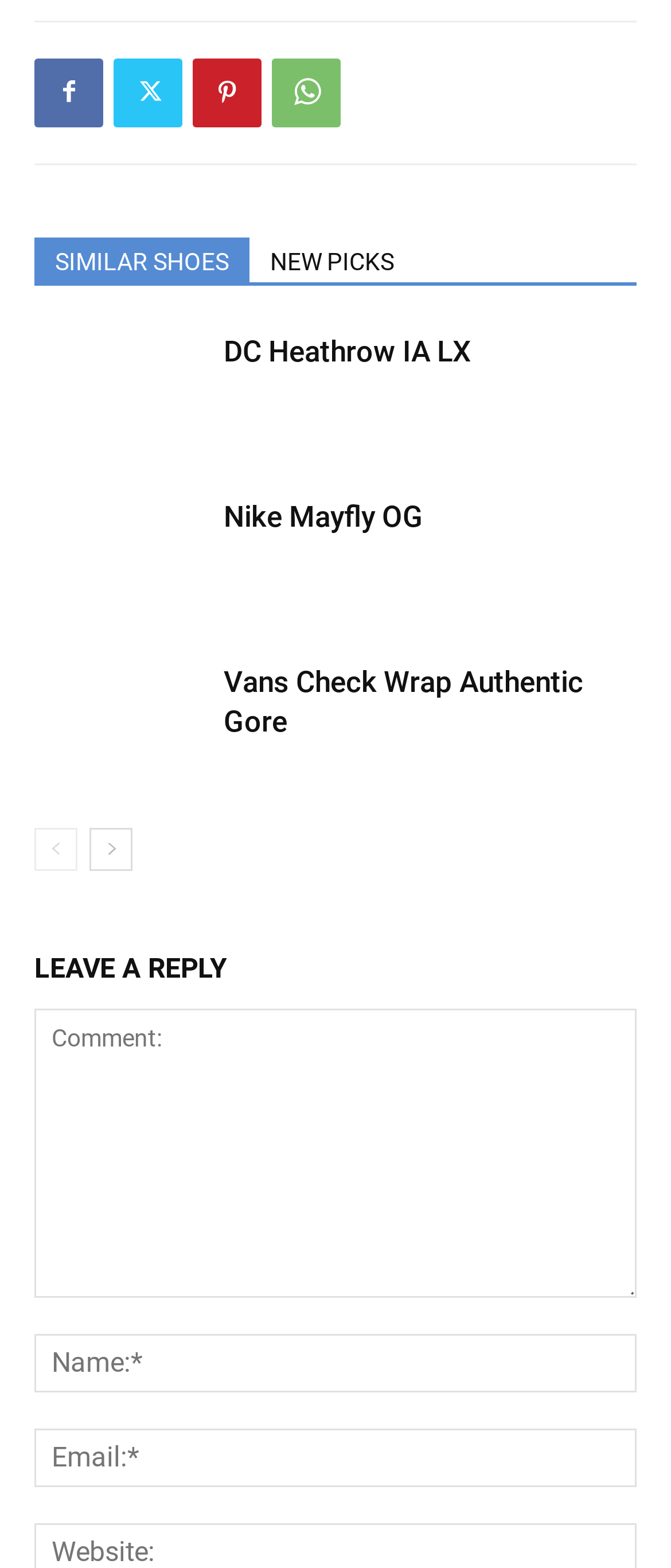What is the purpose of the textbox at the bottom?
Please provide a comprehensive answer based on the visual information in the image.

The heading 'LEAVE A REPLY' is above the textbox, and the textbox has a label 'Comment:', which suggests that the purpose of the textbox is to allow users to leave a reply or comment on the webpage.